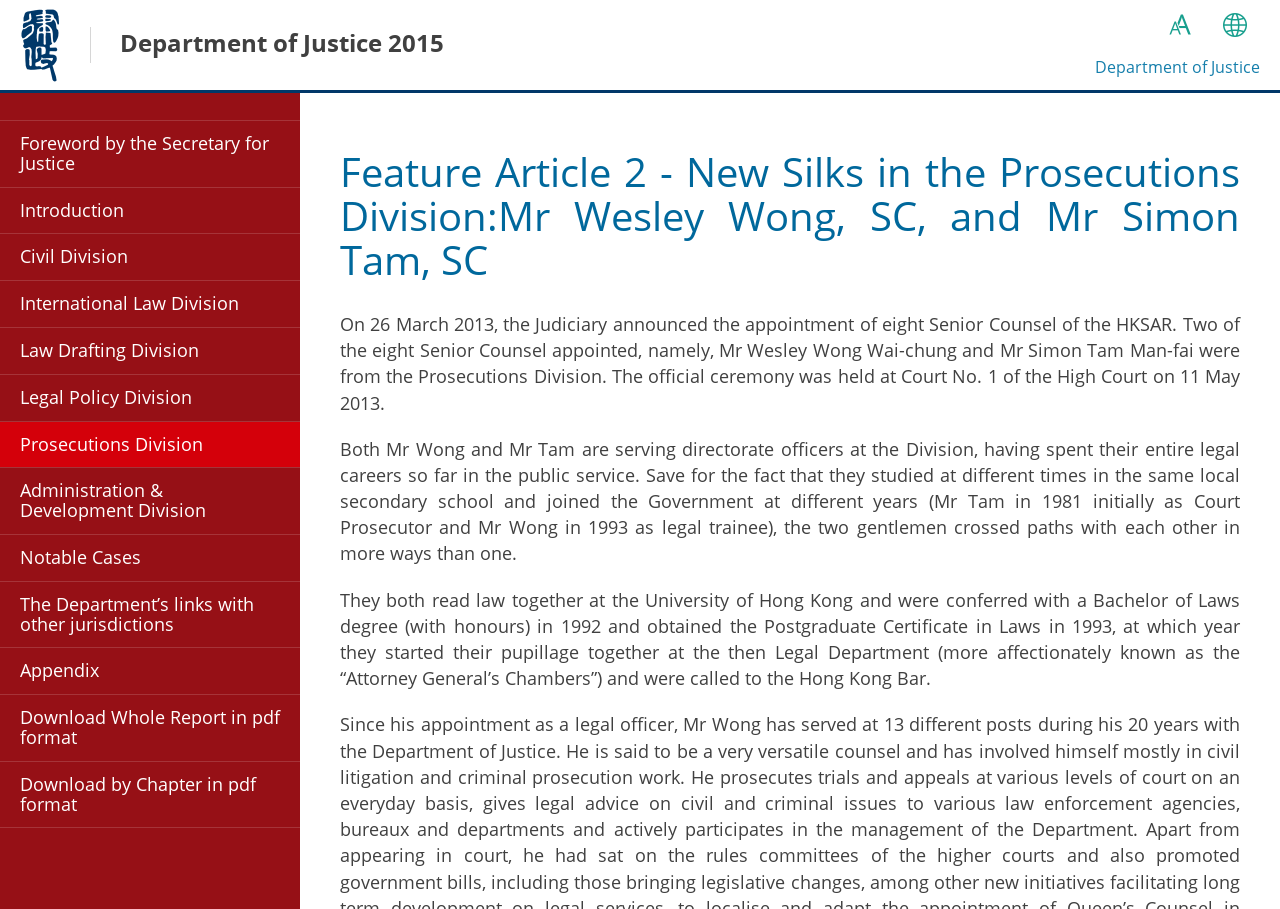What is the name of the department?
Please provide an in-depth and detailed response to the question.

The name of the department can be found in the top-left corner of the webpage, where it is written as 'Department of Justice 2015'.